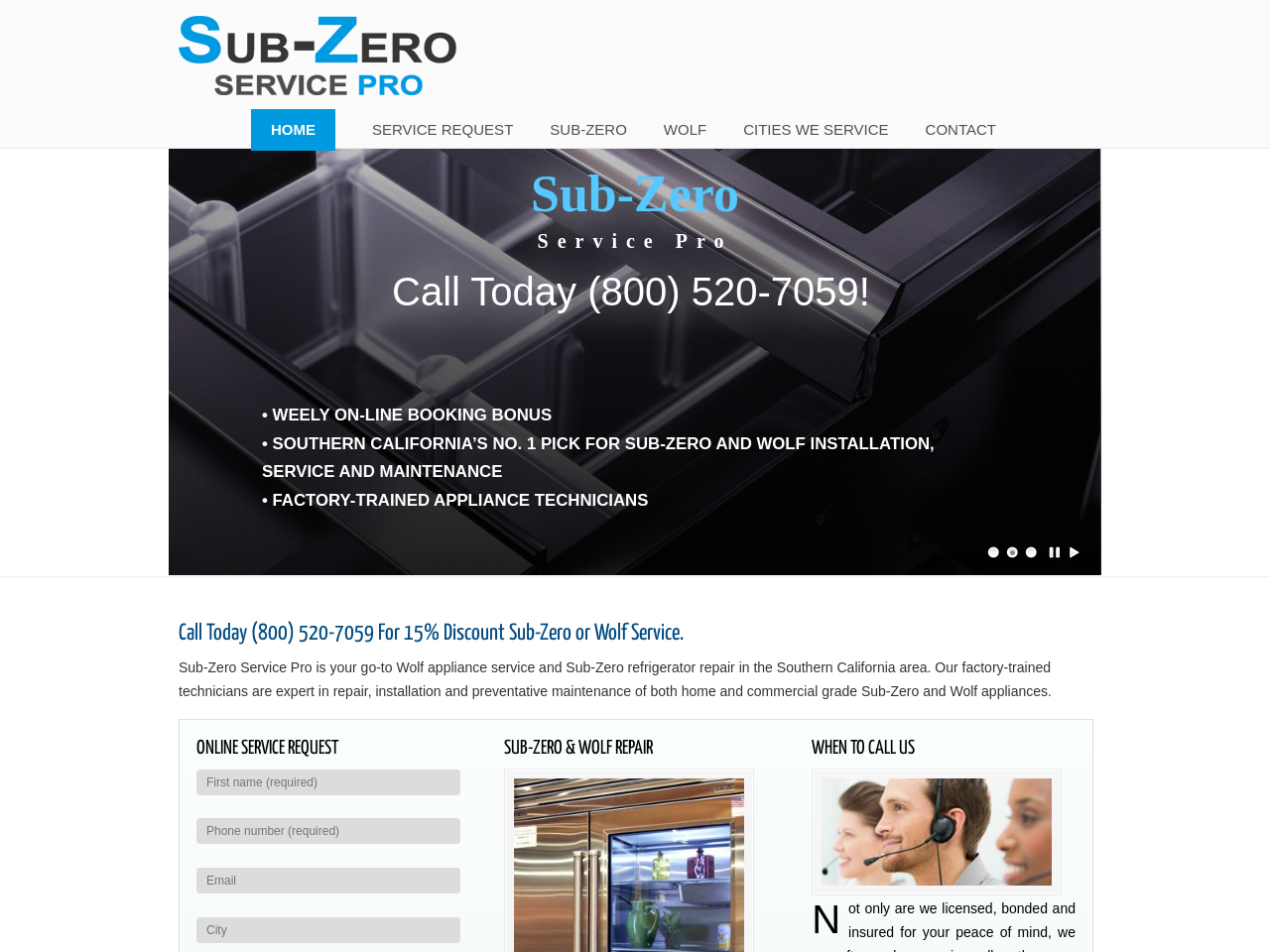Generate a detailed explanation of the webpage's features and information.

This webpage is about Sub-Zero refrigerator repair and Wolf appliance repair services in Los Angeles, CA. At the top, there is a heading "Sub-Zero Service Pro" and a link with the same text. Below it, there are five links: "HOME", "SERVICE REQUEST", "SUB-ZERO", "WOLF", and "CITIES WE SERVICE", which are aligned horizontally. 

To the right of these links, there is a static text "Navigation". Below the links, there are two headings: "Sub-Zero" and "Service Pro". Next to these headings, there is a call-to-action text "Call Today" with a phone number "(800) 520-7059" and an exclamation mark. 

Further down, there are three static texts highlighting the benefits of the service: "WEELY ON-LINE BOOKING BONUS", "SOUTHERN CALIFORNIA’S NO. 1 PICK FOR SUB-ZERO AND WOLF INSTALLATION, SERVICE AND MAINTENANCE", and "FACTORY-TRAINED APPLIANCE TECHNICIANS". 

On the right side of the page, there are four links: "Play", "Pause", "1", "2", and "3", which seem to be related to a media player. Below these links, there is a heading "Call Today (800) 520-7059 For 15% Discount Sub-Zero or Wolf Service." 

The main content of the page starts with a paragraph of text describing the Sub-Zero Service Pro and its services. Below this text, there are two sections: "ONLINE SERVICE REQUEST" and "SUB-ZERO & WOLF REPAIR". The "ONLINE SERVICE REQUEST" section contains four text boxes for users to input their information: "First name (required)", "Phone number (required)", "Email", and "City". 

The "SUB-ZERO & WOLF REPAIR" section has a heading "WHEN TO CALL US" and an image with the text "Sub-Zero Refrigerator Repair and Service (800)520-7059".